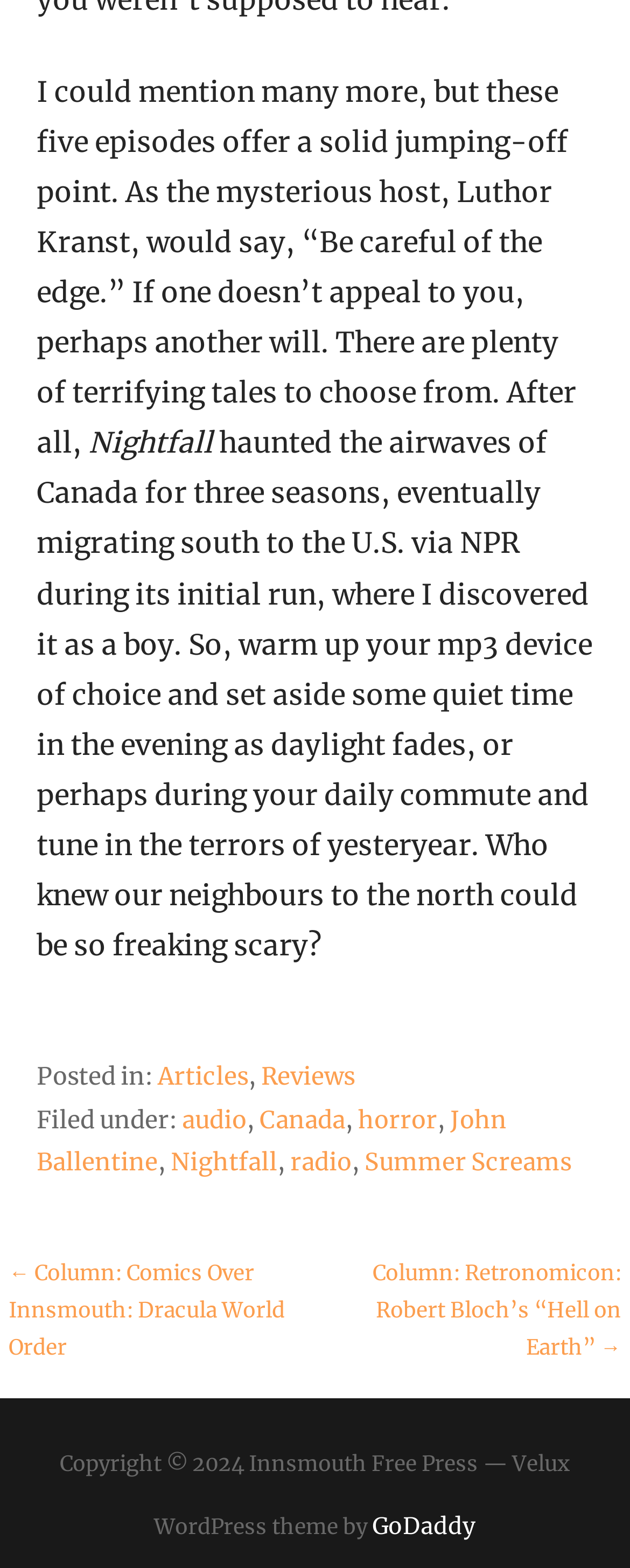Could you find the bounding box coordinates of the clickable area to complete this instruction: "Click on the 'Reviews' link"?

[0.415, 0.677, 0.563, 0.696]